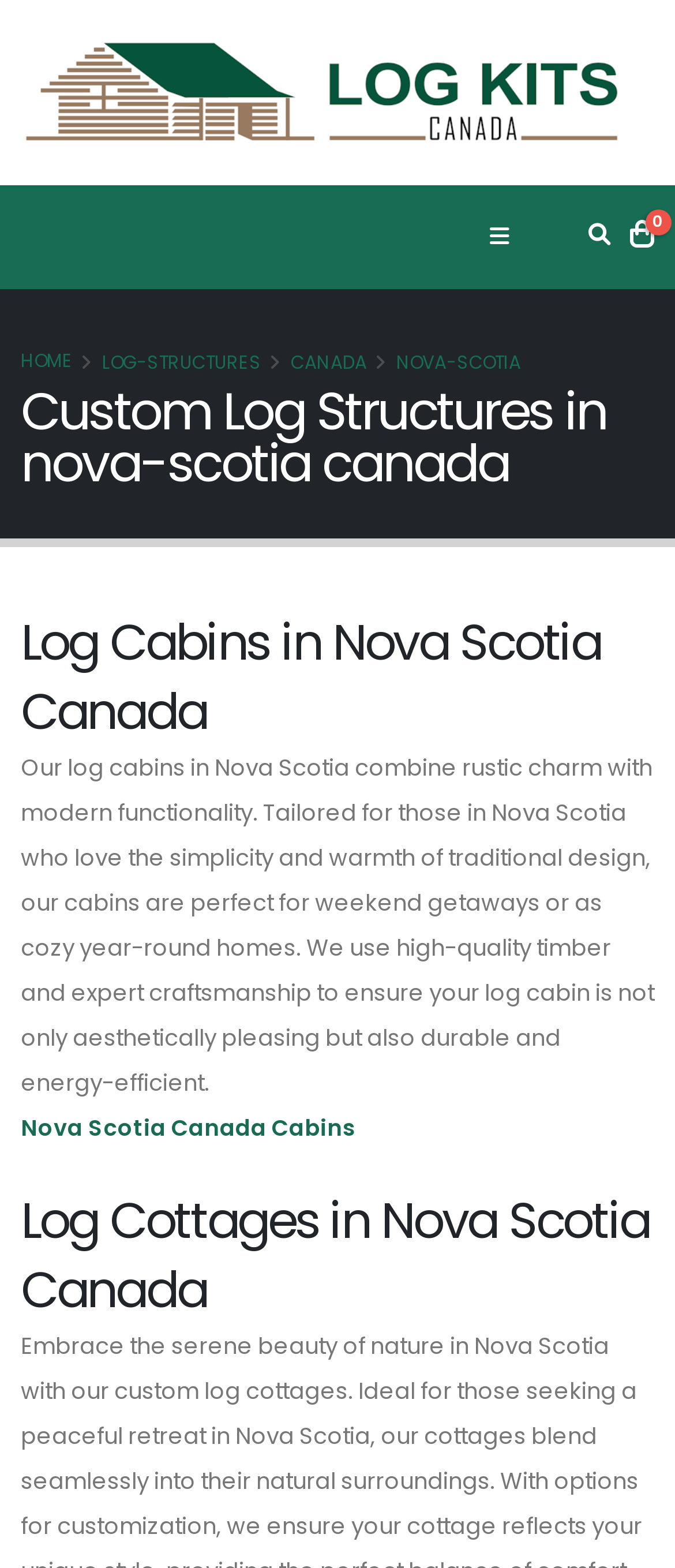Describe in detail what you see on the webpage.

The webpage is about custom log structures in Nova Scotia, Canada. At the top left corner, there is a logo image with a corresponding link. Next to the logo, there is a button with an icon and a link with a search icon. On the right side of the top section, there are three links: '0' and two icons.

Below the top section, there is a navigation menu with four links: 'HOME', 'LOG-STRUCTURES', 'CANADA', and 'NOVA-SCOTIA'. 

The main content of the webpage is divided into two sections. The first section has a heading 'Log Cabins in Nova Scotia Canada' and a paragraph of text describing the features and benefits of log cabins in Nova Scotia. The text explains that the cabins combine rustic charm with modern functionality, are tailored for those who love traditional design, and are perfect for weekend getaways or year-round homes. The paragraph also mentions the use of high-quality timber and expert craftsmanship to ensure the cabins are aesthetically pleasing, durable, and energy-efficient.

Below the paragraph, there is a link to 'Nova Scotia Canada Cabins'. The second section has a heading 'Log Cottages in Nova Scotia Canada', but there is no corresponding text or content provided.